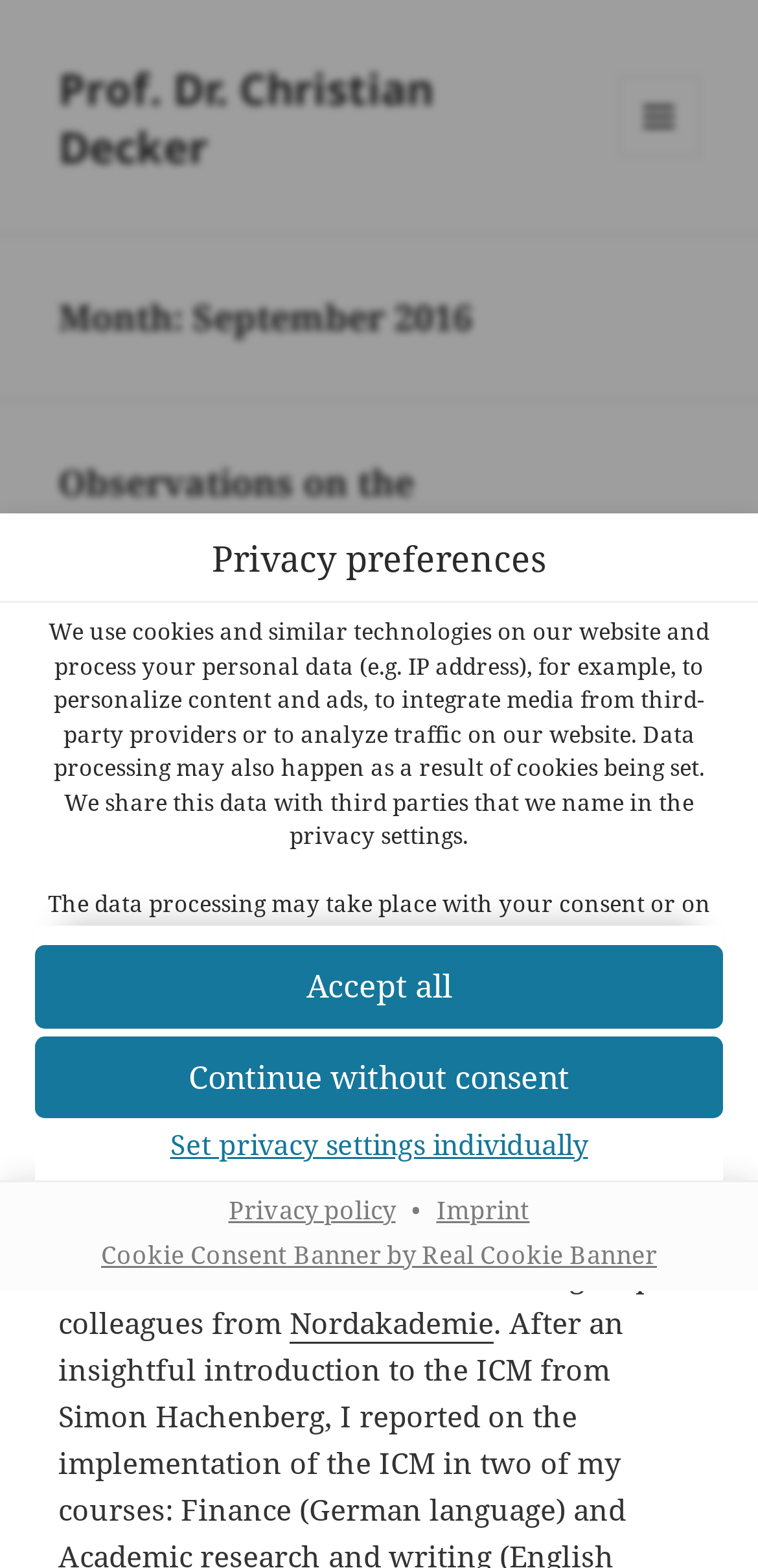Provide the bounding box coordinates of the HTML element this sentence describes: "Privacy policy".

[0.288, 0.762, 0.535, 0.783]